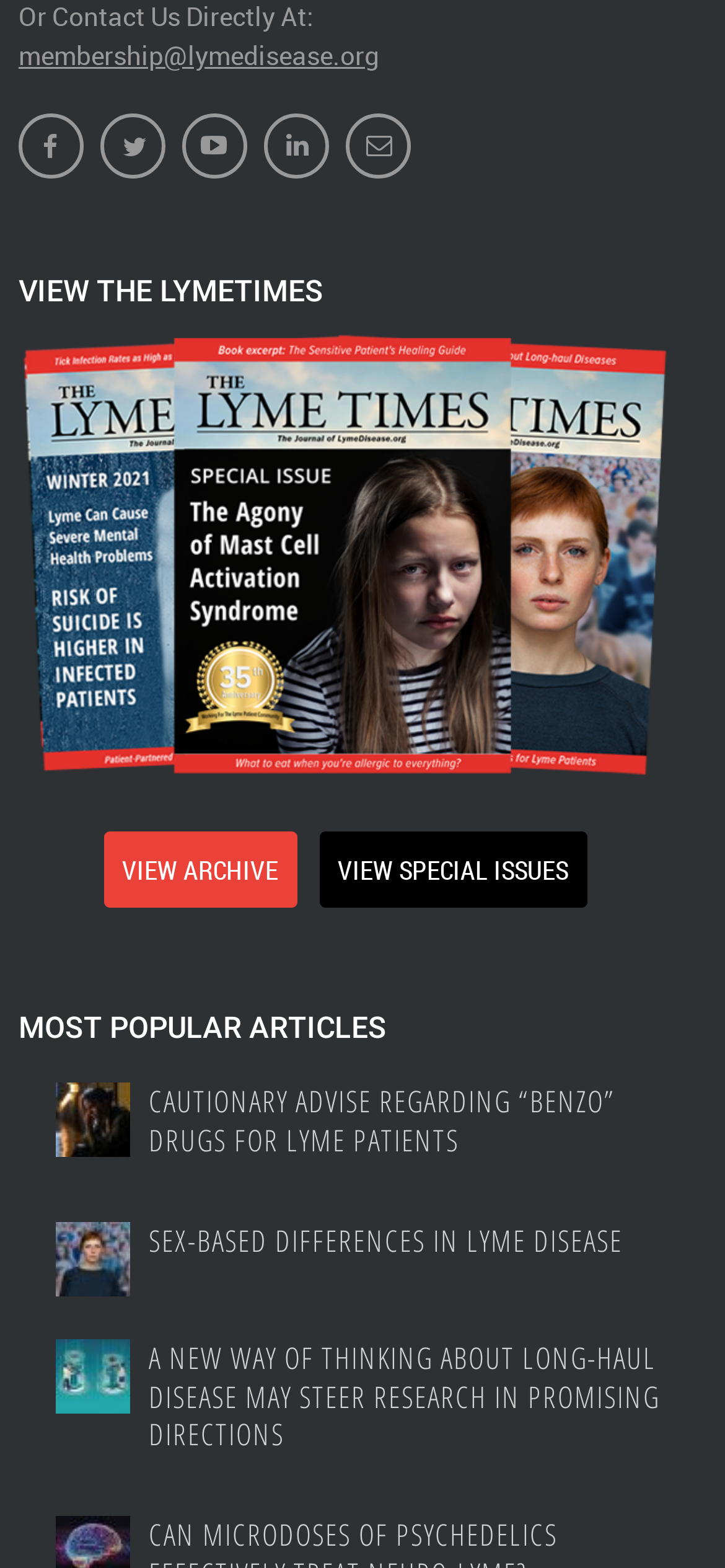Please specify the bounding box coordinates of the clickable region necessary for completing the following instruction: "Explore most popular articles". The coordinates must consist of four float numbers between 0 and 1, i.e., [left, top, right, bottom].

[0.026, 0.644, 0.974, 0.668]